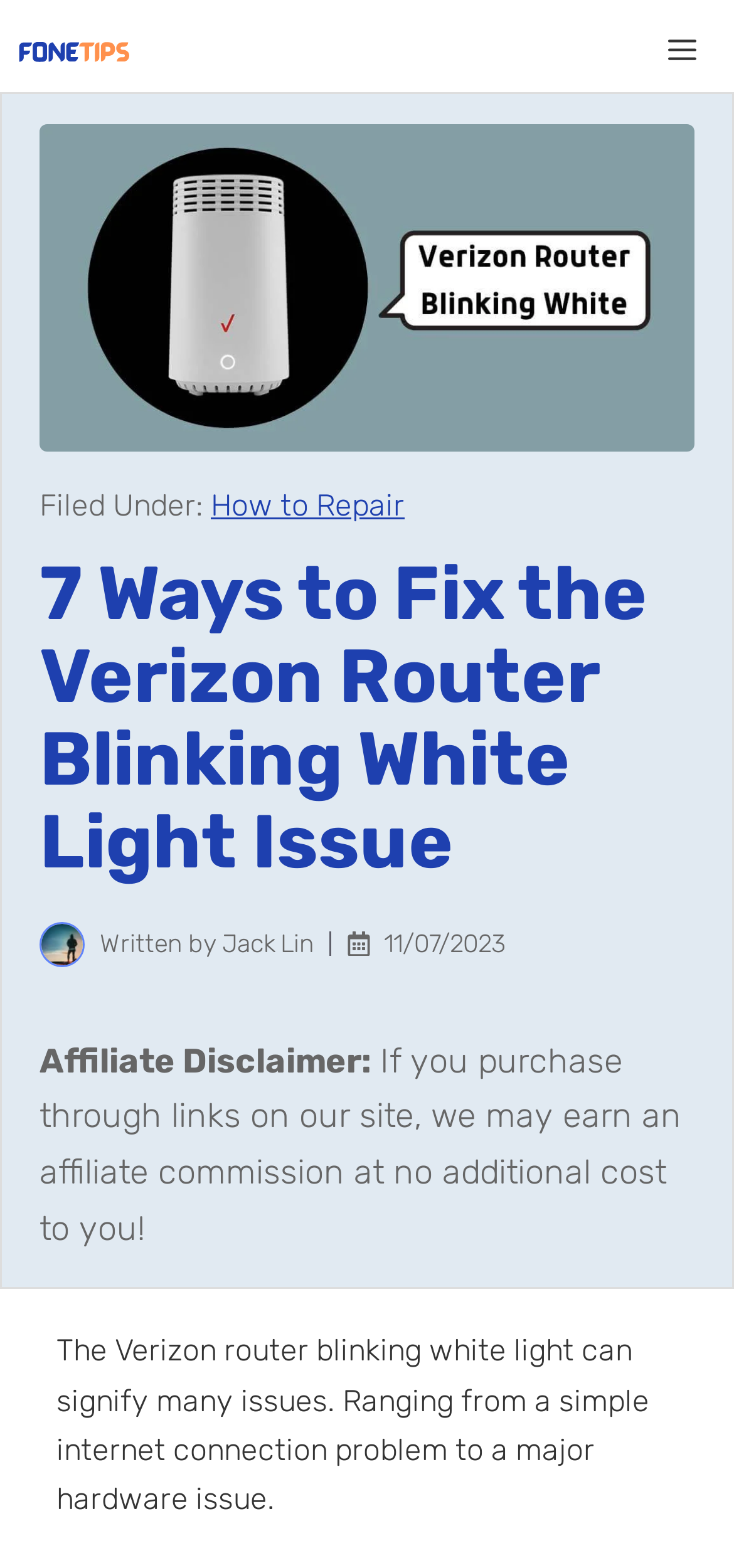Please find the bounding box for the UI element described by: "How to Repair".

[0.287, 0.311, 0.551, 0.334]